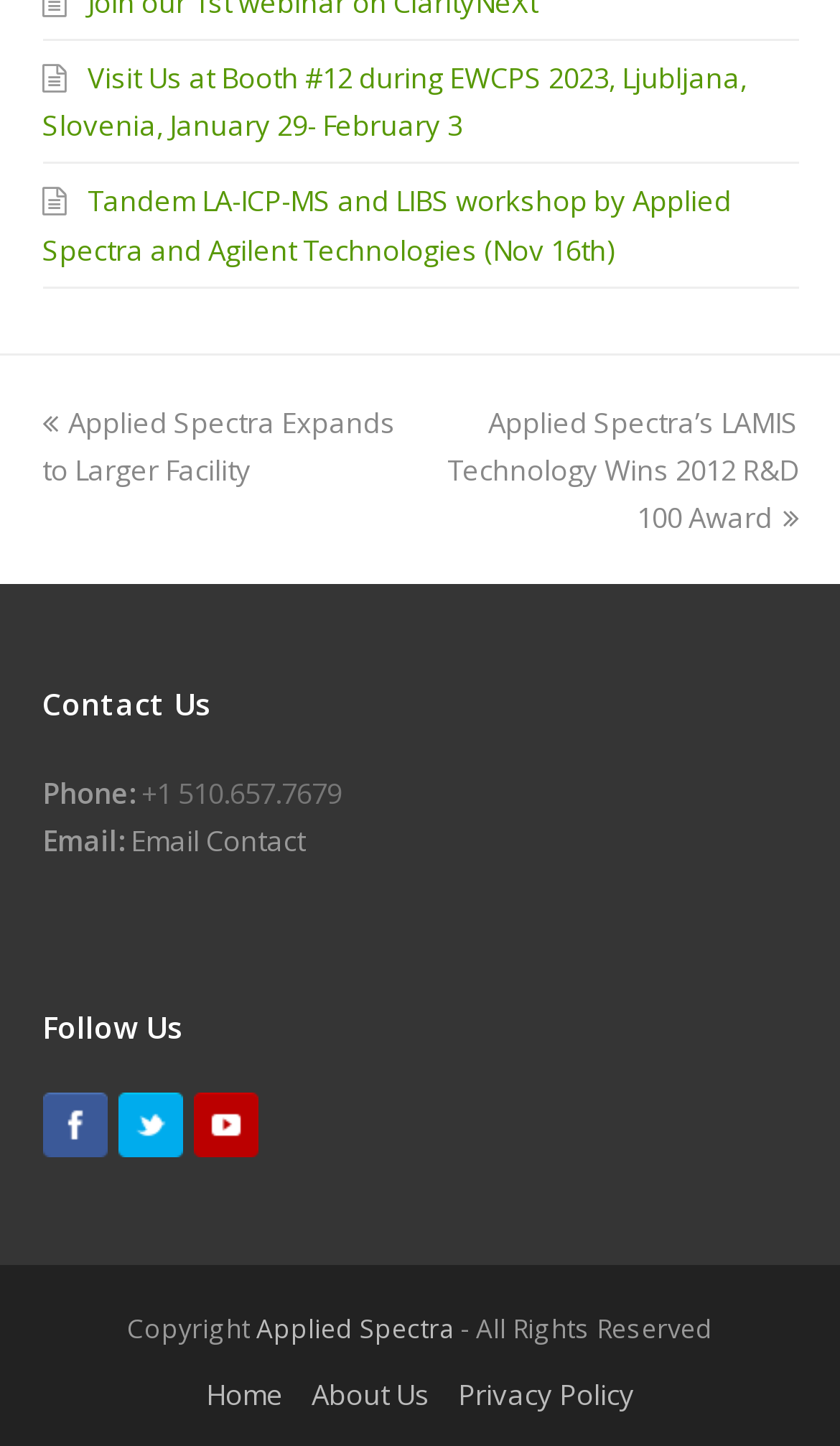Identify the bounding box coordinates of the part that should be clicked to carry out this instruction: "Tweet about the page".

None